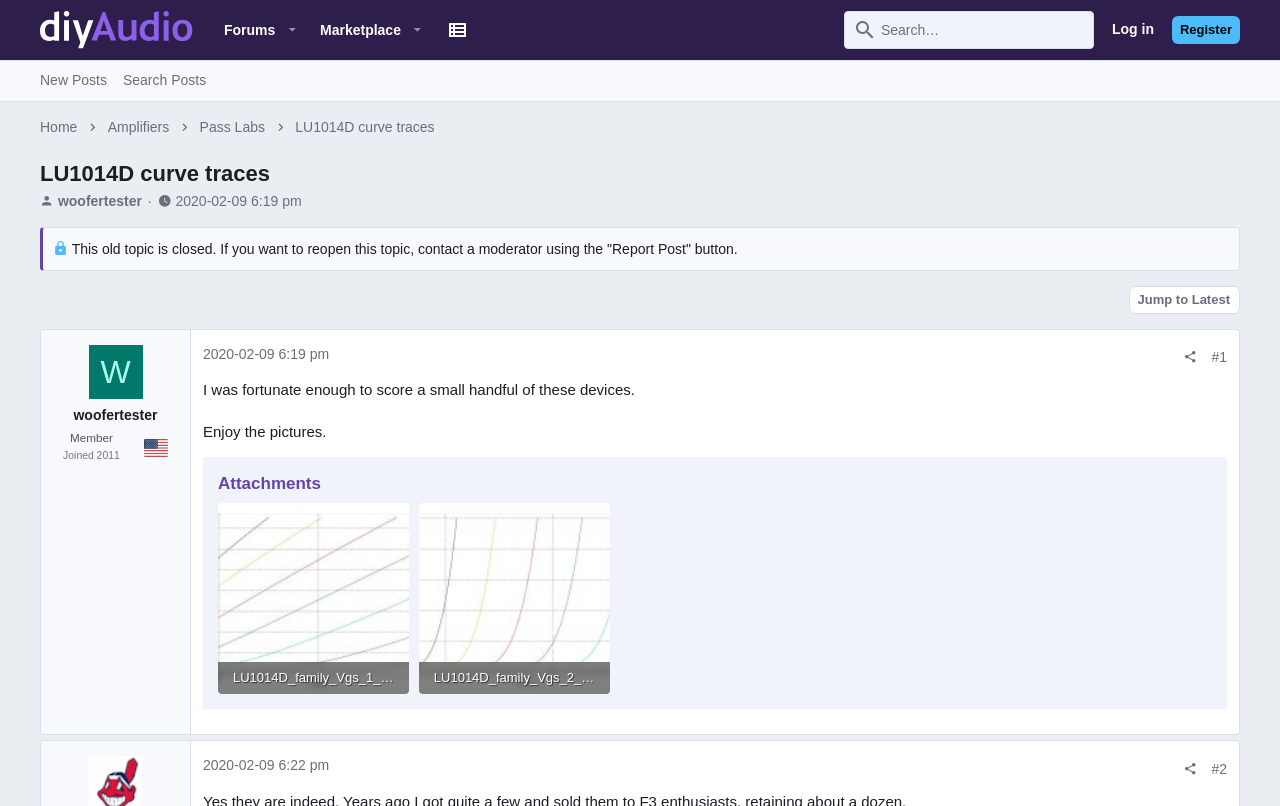Please identify the bounding box coordinates of the element's region that needs to be clicked to fulfill the following instruction: "Log in to the forum". The bounding box coordinates should consist of four float numbers between 0 and 1, i.e., [left, top, right, bottom].

[0.862, 0.015, 0.908, 0.059]